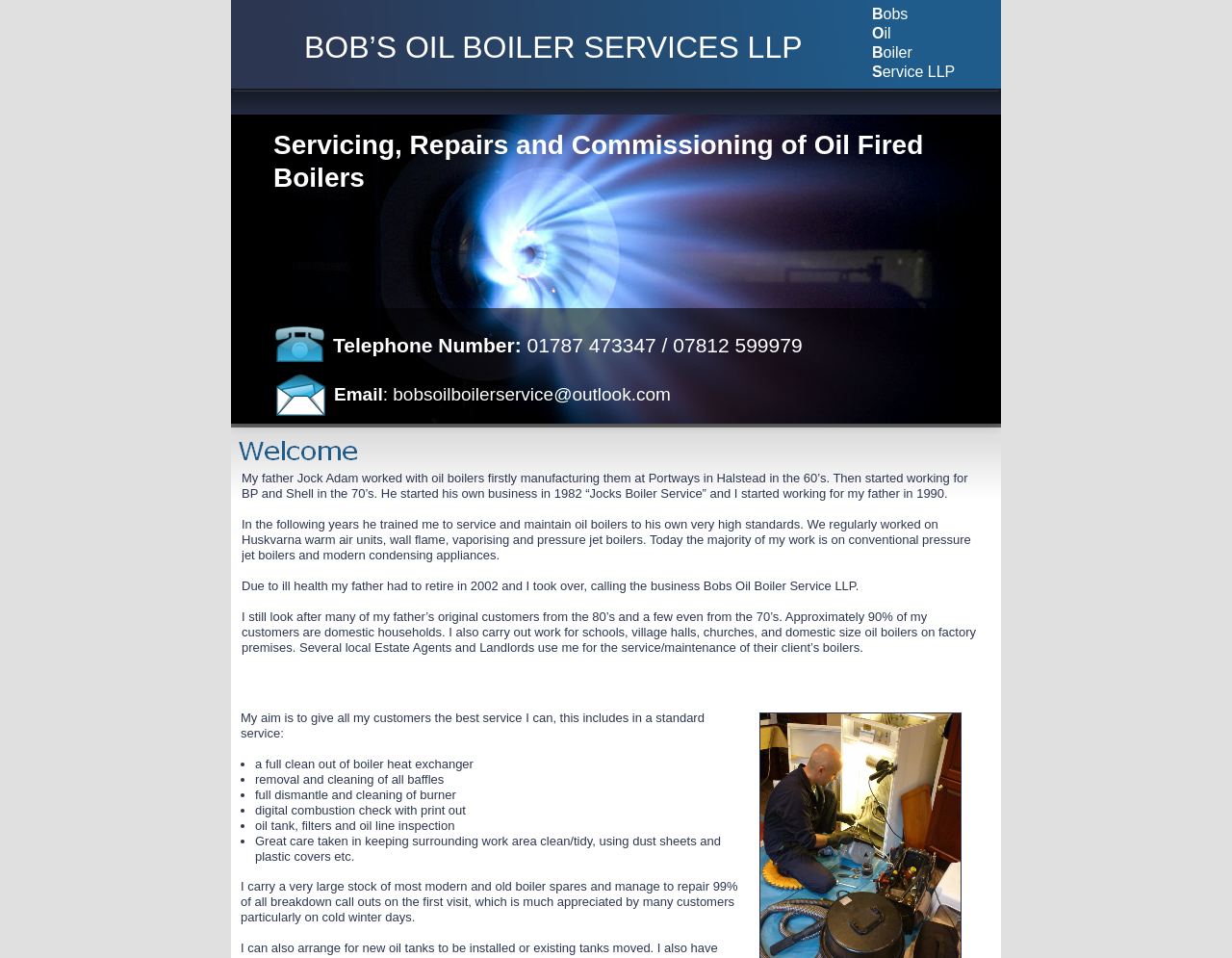What percentage of customers are domestic households?
Please use the visual content to give a single word or phrase answer.

90%